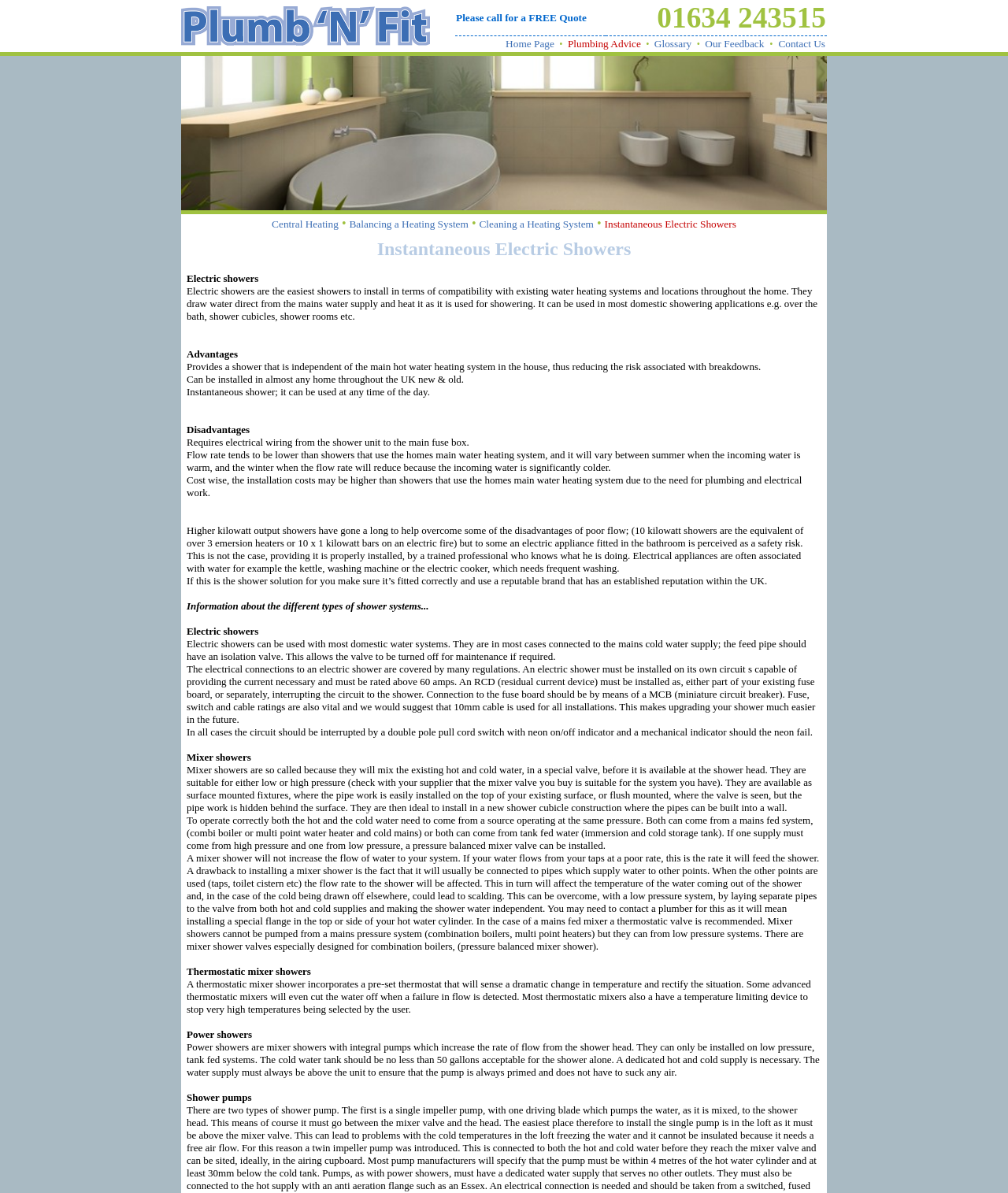Refer to the image and offer a detailed explanation in response to the question: What is the purpose of an RCD in an electric shower installation?

I found the answer by reading the text under the 'Electric showers' section, which states that 'An RCD (residual current device) must be installed as, either part of your existing fuse board, or separately, interrupting the circuit to the shower'.